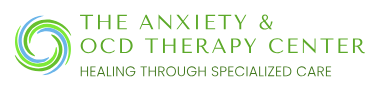Provide a thorough description of what you see in the image.

The image features the logo of "The Anxiety & OCD Therapy Center." The design incorporates a dynamic swirl motif in green and blue, symbolizing healing and renewal, alongside the center's name prominently displayed in a fresh, modern font. Below the name, the tagline "Healing Through Specialized Care" emphasizes the center's commitment to providing tailored therapeutic support for individuals dealing with anxiety and OCD, reinforcing a message of hope and recovery for prospective clients.